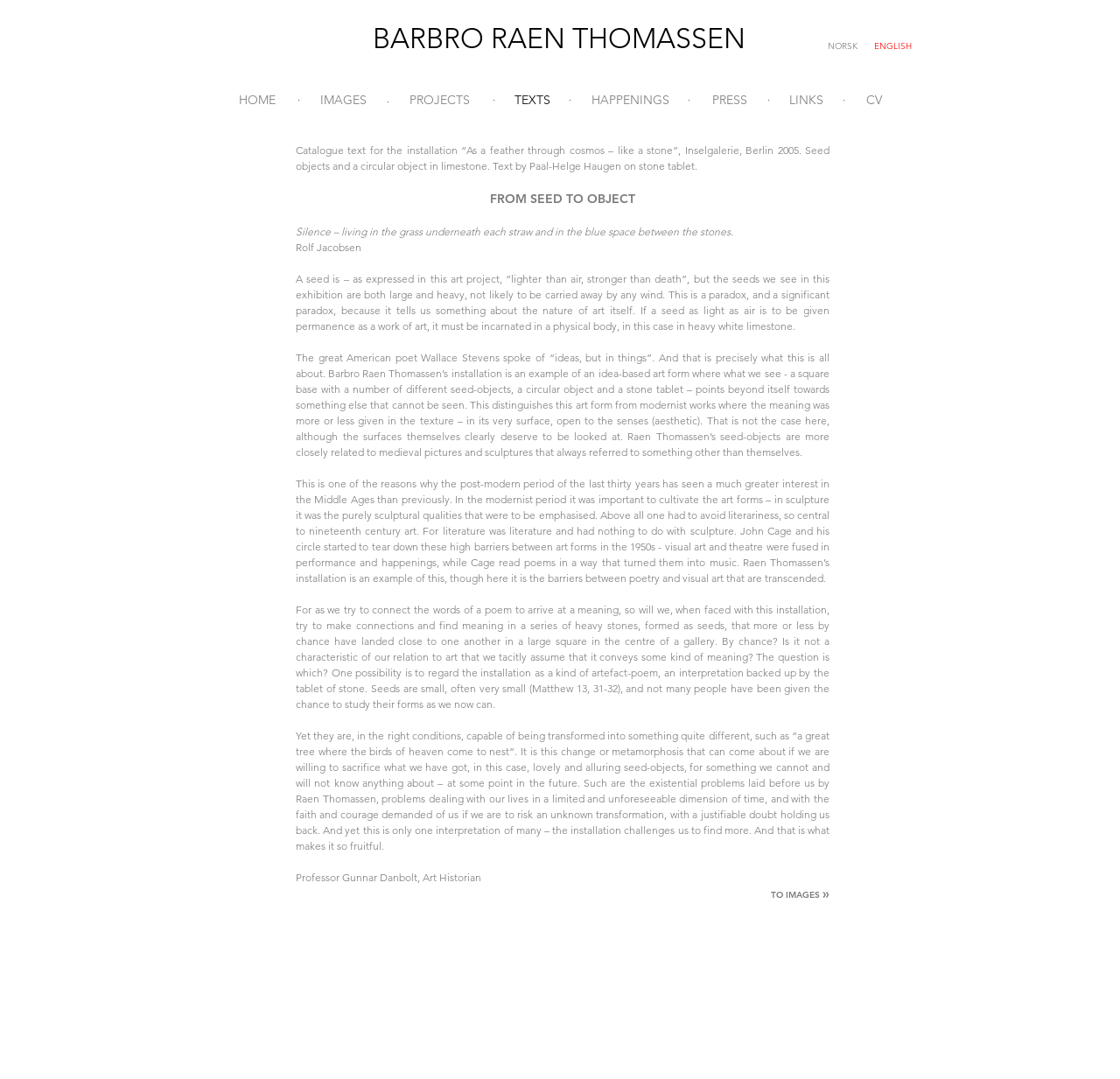Give a detailed explanation of the elements present on the webpage.

The webpage is about the artist Barbro Raen Thomassen, with a heading displaying her name at the top. Below the heading, there is a main section that takes up most of the page. In the top-left corner of this section, there are links to different languages, including Norsk and English. 

To the right of the language links, there are several navigation links, including TEXTS, PROJECTS, HOME, IMAGES, HAPPENINGS, LINKS, PRESS, and CV. These links are separated by small dots.

Below the navigation links, there is a large block of text that appears to be a catalogue description for an installation art piece called "As a feather through cosmos – like a stone". The text is divided into several paragraphs and discusses the themes and ideas behind the art piece. The text is written in a formal and academic tone, with references to poetry and art history.

At the bottom of the page, there is a link to IMAGES, which suggests that there may be additional visual content related to the art piece. Overall, the webpage appears to be a portfolio or exhibition page for Barbro Raen Thomassen's work, with a focus on showcasing her art and providing context and explanation through the catalogue text.